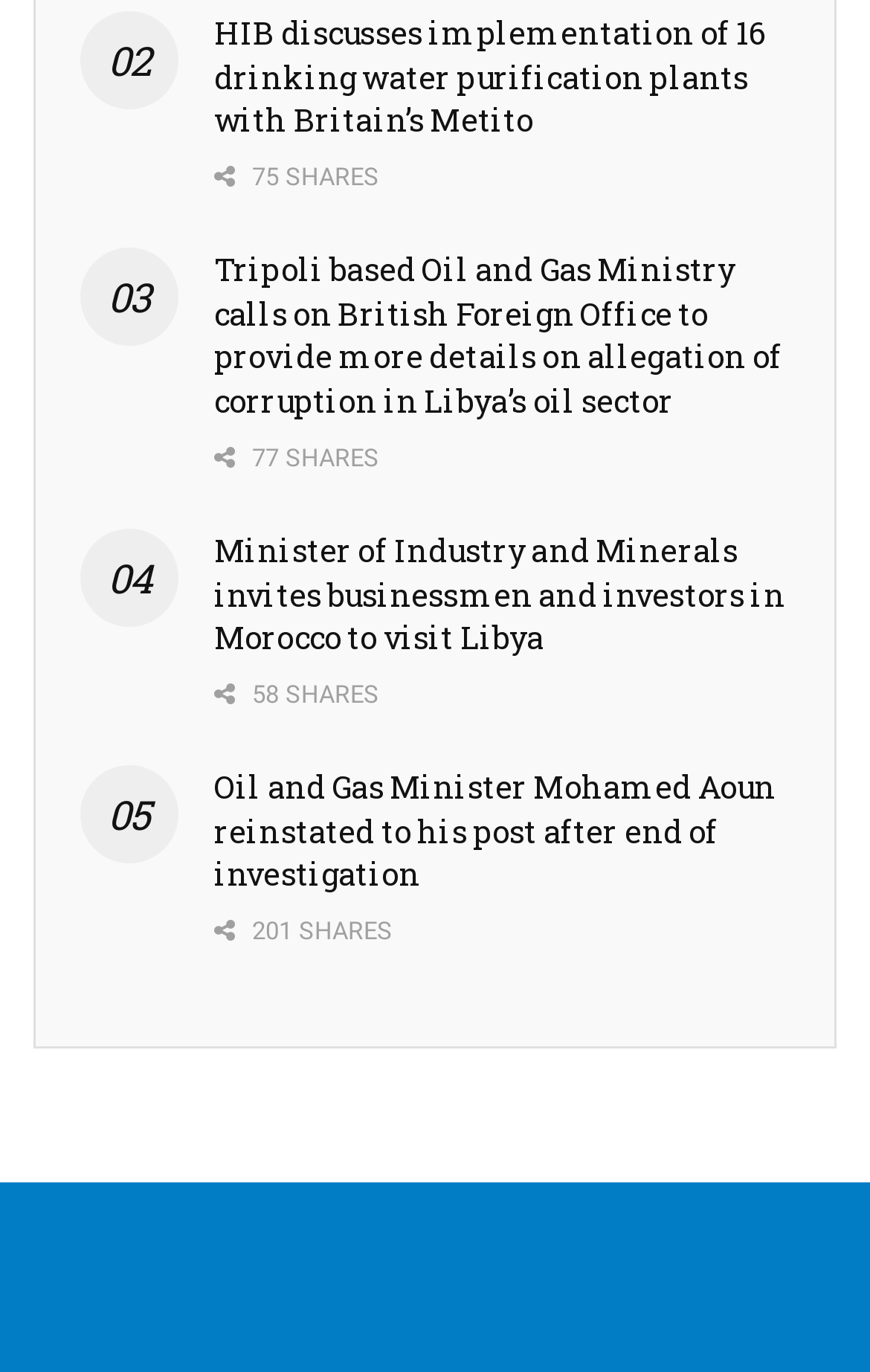Please identify the bounding box coordinates of the element's region that needs to be clicked to fulfill the following instruction: "Visit LibyaHerald homepage". The bounding box coordinates should consist of four float numbers between 0 and 1, i.e., [left, top, right, bottom].

[0.038, 0.927, 0.962, 0.964]